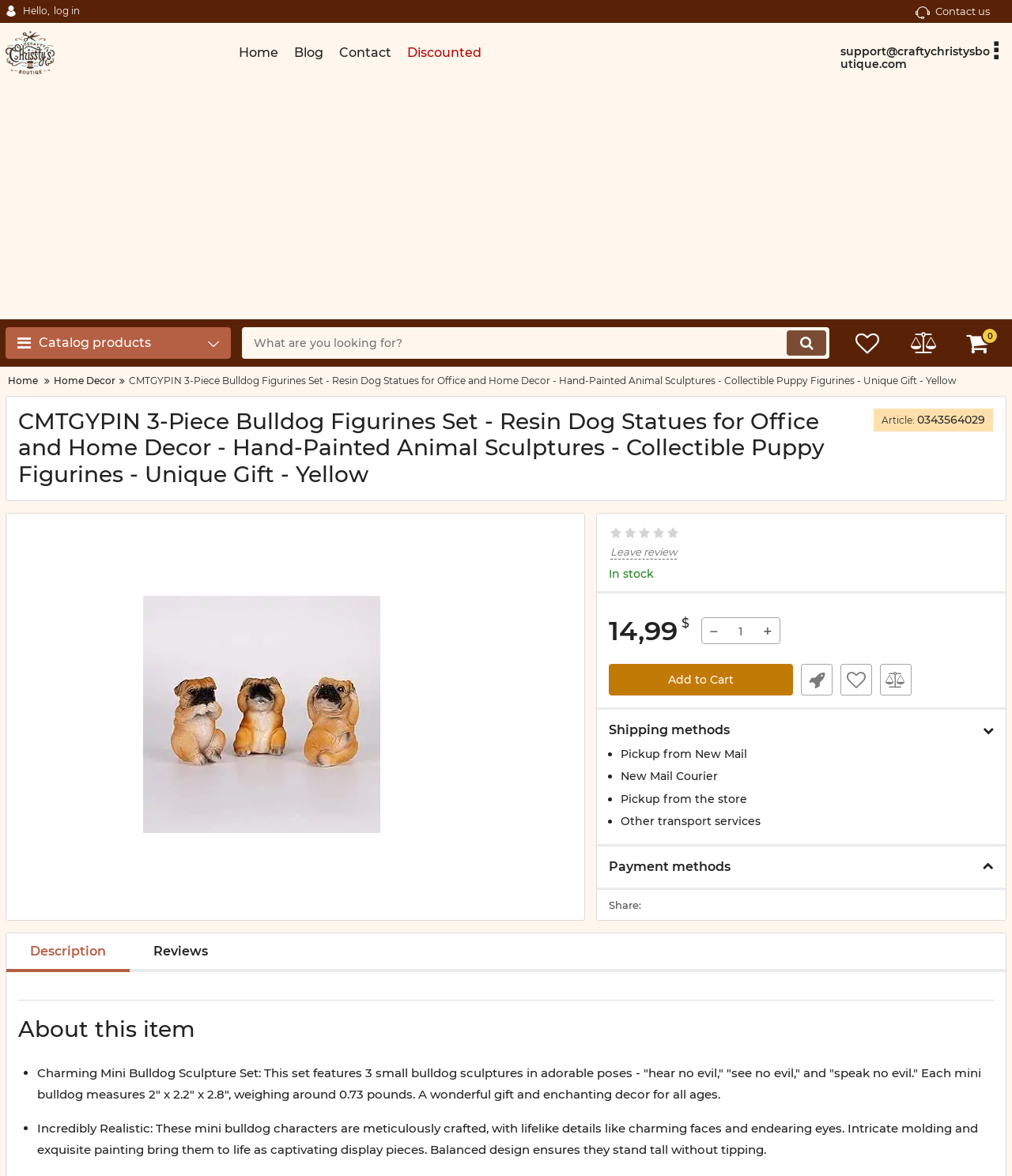Please determine the bounding box coordinates of the element to click on in order to accomplish the following task: "search for products". Ensure the coordinates are four float numbers ranging from 0 to 1, i.e., [left, top, right, bottom].

[0.239, 0.278, 0.82, 0.305]